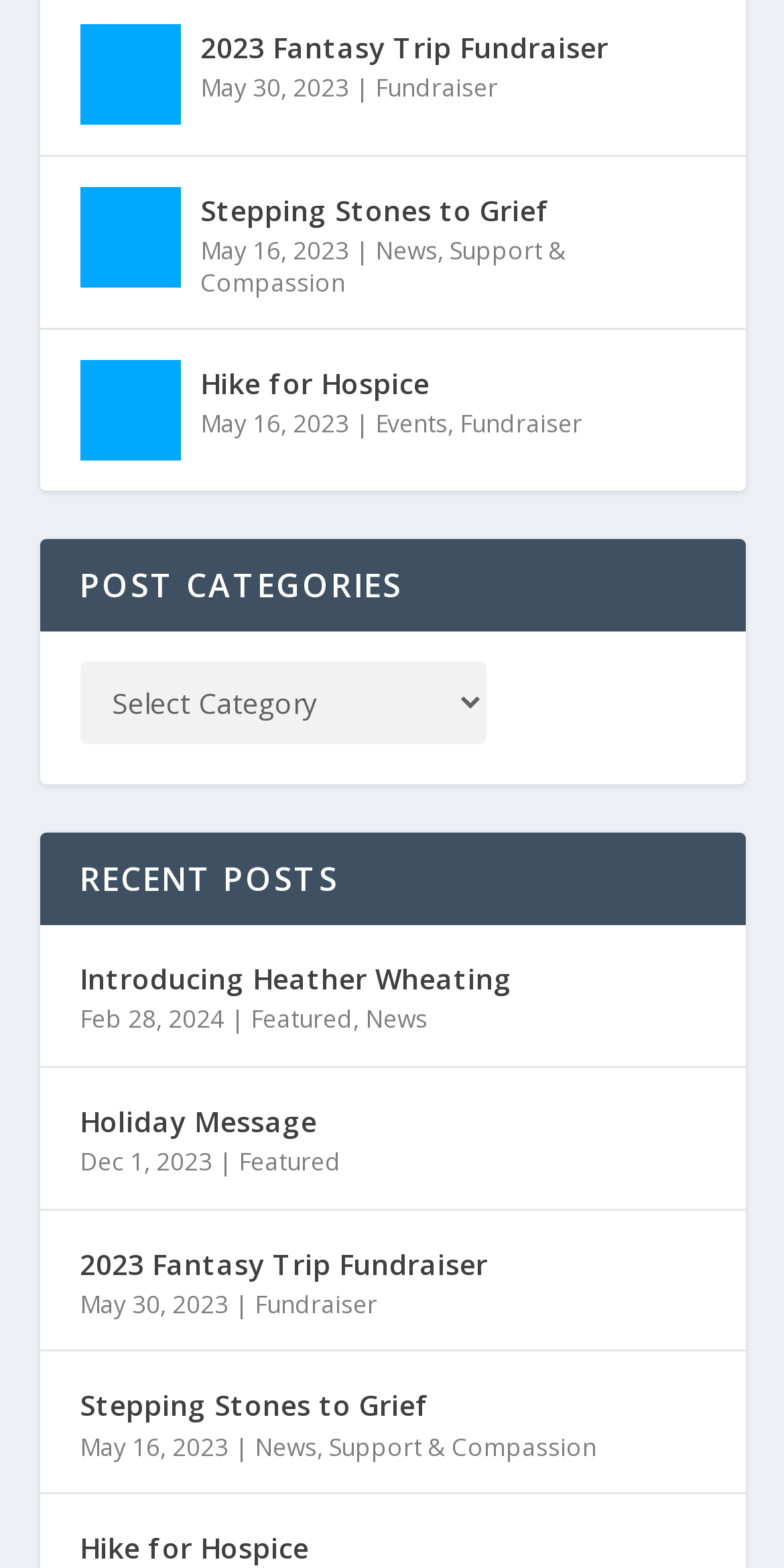Determine the bounding box for the UI element described here: "Hike for Hospice".

[0.255, 0.23, 0.547, 0.261]